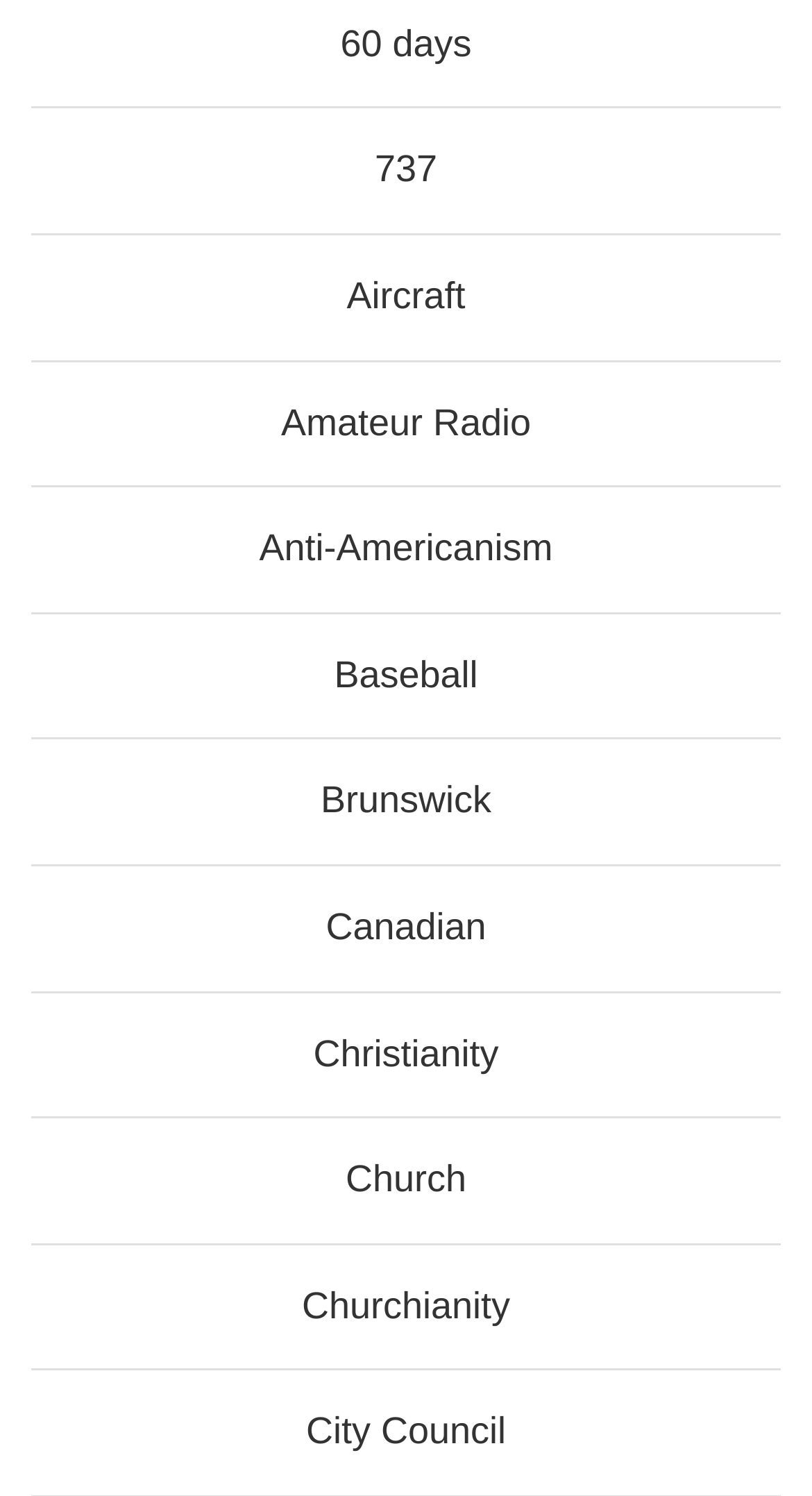What is the link that starts with 'Ch'?
Observe the image and answer the question with a one-word or short phrase response.

Christianity